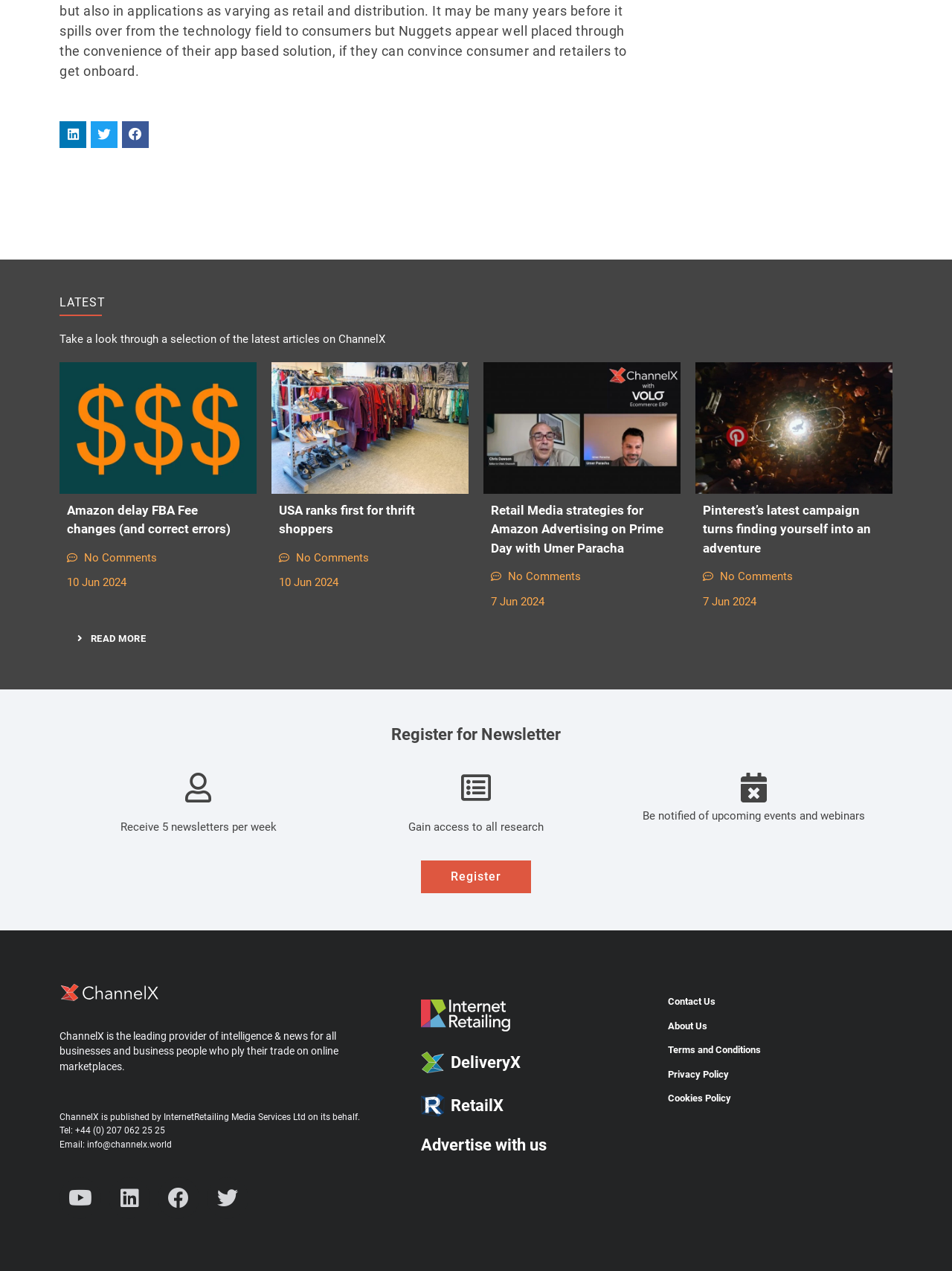Specify the bounding box coordinates of the area to click in order to follow the given instruction: "Register for the newsletter."

[0.442, 0.677, 0.558, 0.703]